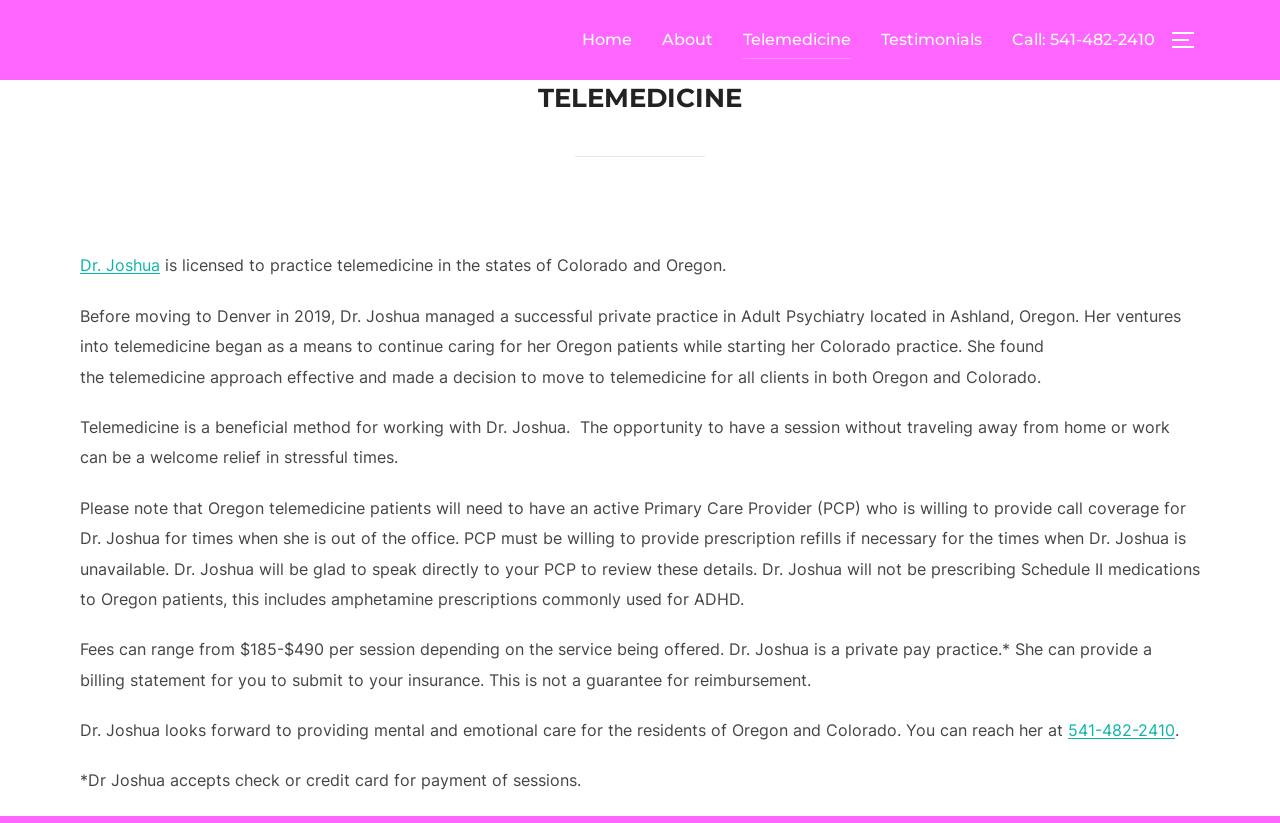Kindly determine the bounding box coordinates for the clickable area to achieve the given instruction: "Click on ShareInvestor Academy link".

None